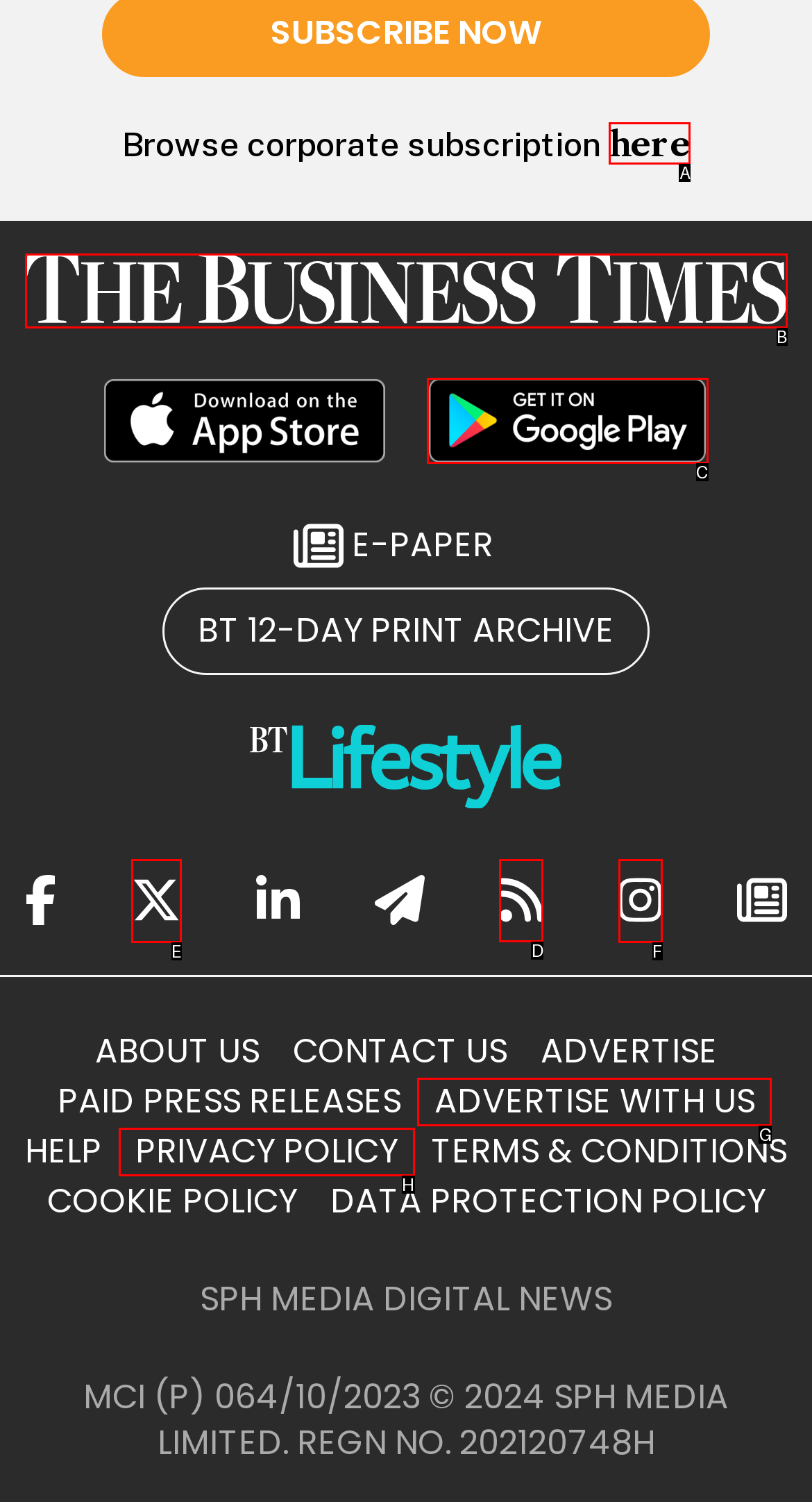Choose the letter of the element that should be clicked to complete the task: Subscribe to RSS
Answer with the letter from the possible choices.

D